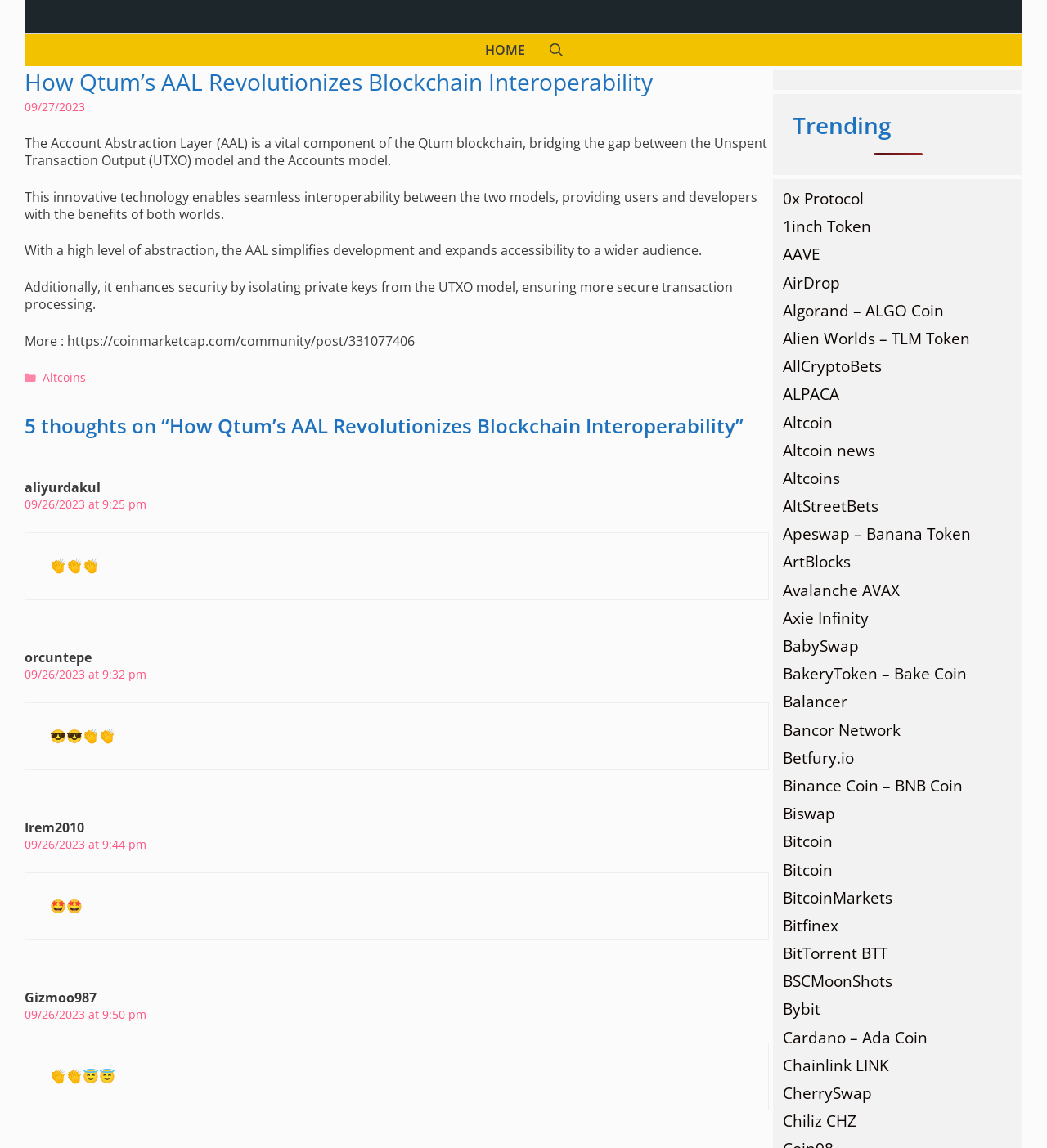Could you highlight the region that needs to be clicked to execute the instruction: "View comments on the article"?

[0.023, 0.361, 0.734, 0.382]